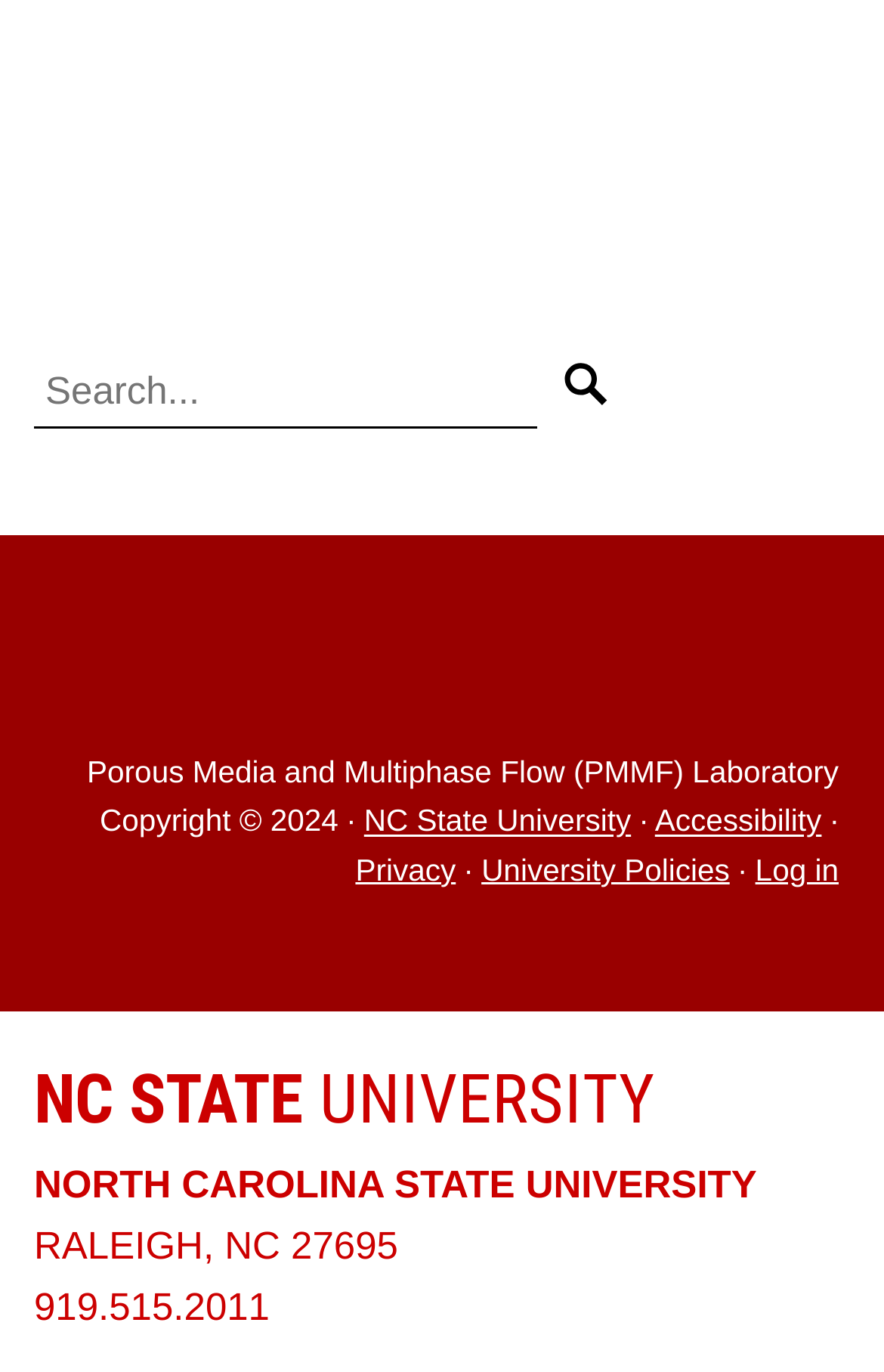Could you locate the bounding box coordinates for the section that should be clicked to accomplish this task: "Visit NC State University website".

[0.412, 0.586, 0.714, 0.611]